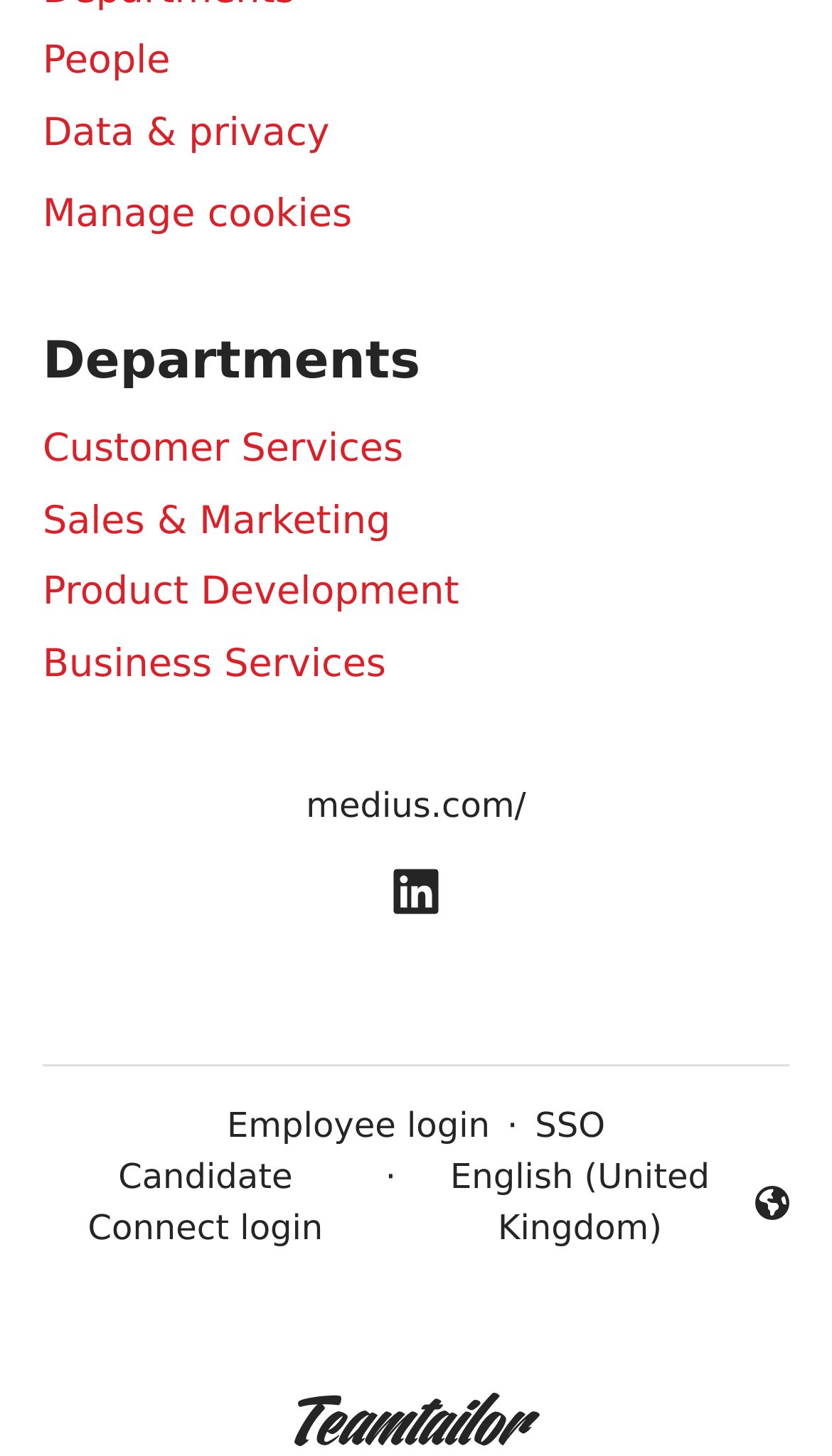Using the information in the image, could you please answer the following question in detail:
What is the language of the webpage?

The language of the webpage is English, as indicated by the button 'English (United Kingdom)' located at the bottom of the webpage, which suggests that the webpage is currently set to display content in English.